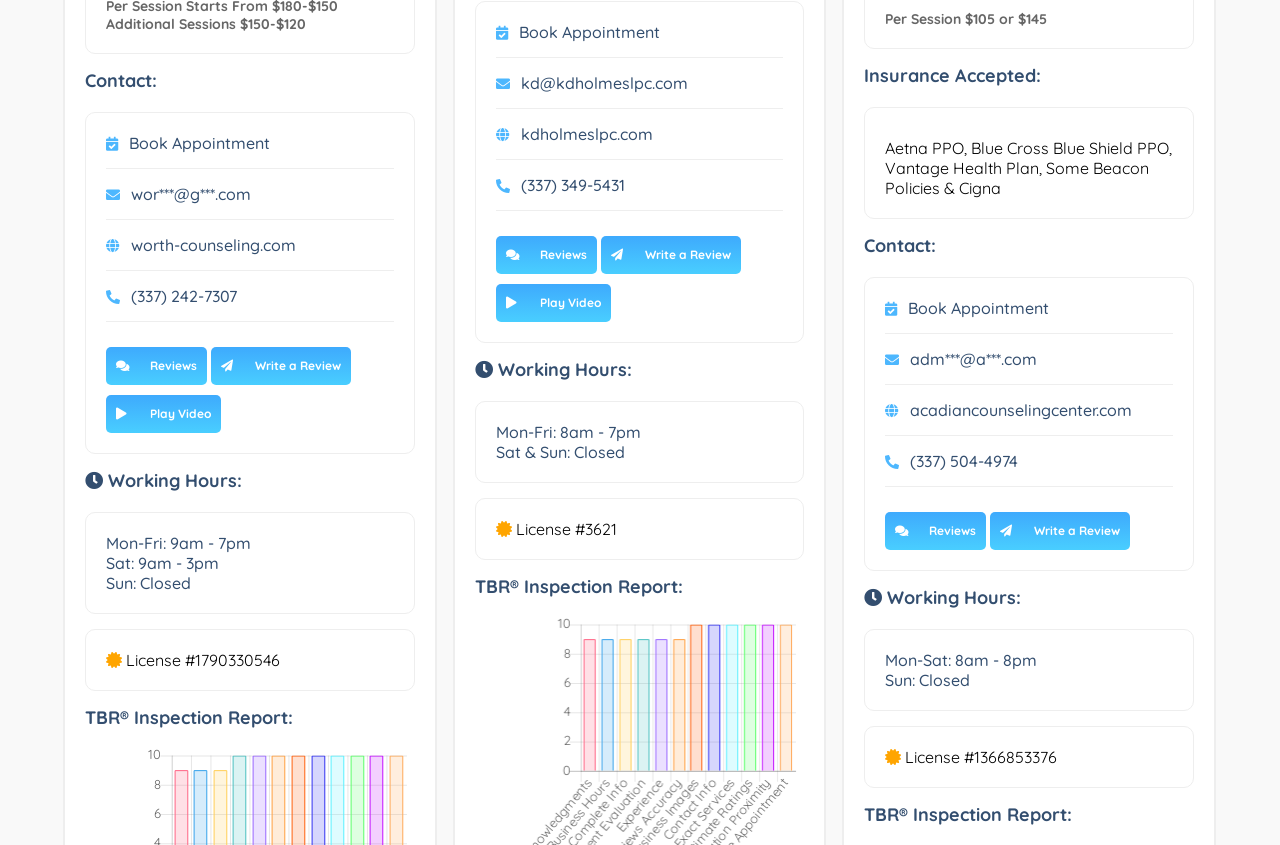What is the contact email for Worth Counseling?
Answer briefly with a single word or phrase based on the image.

wor***@g***.com